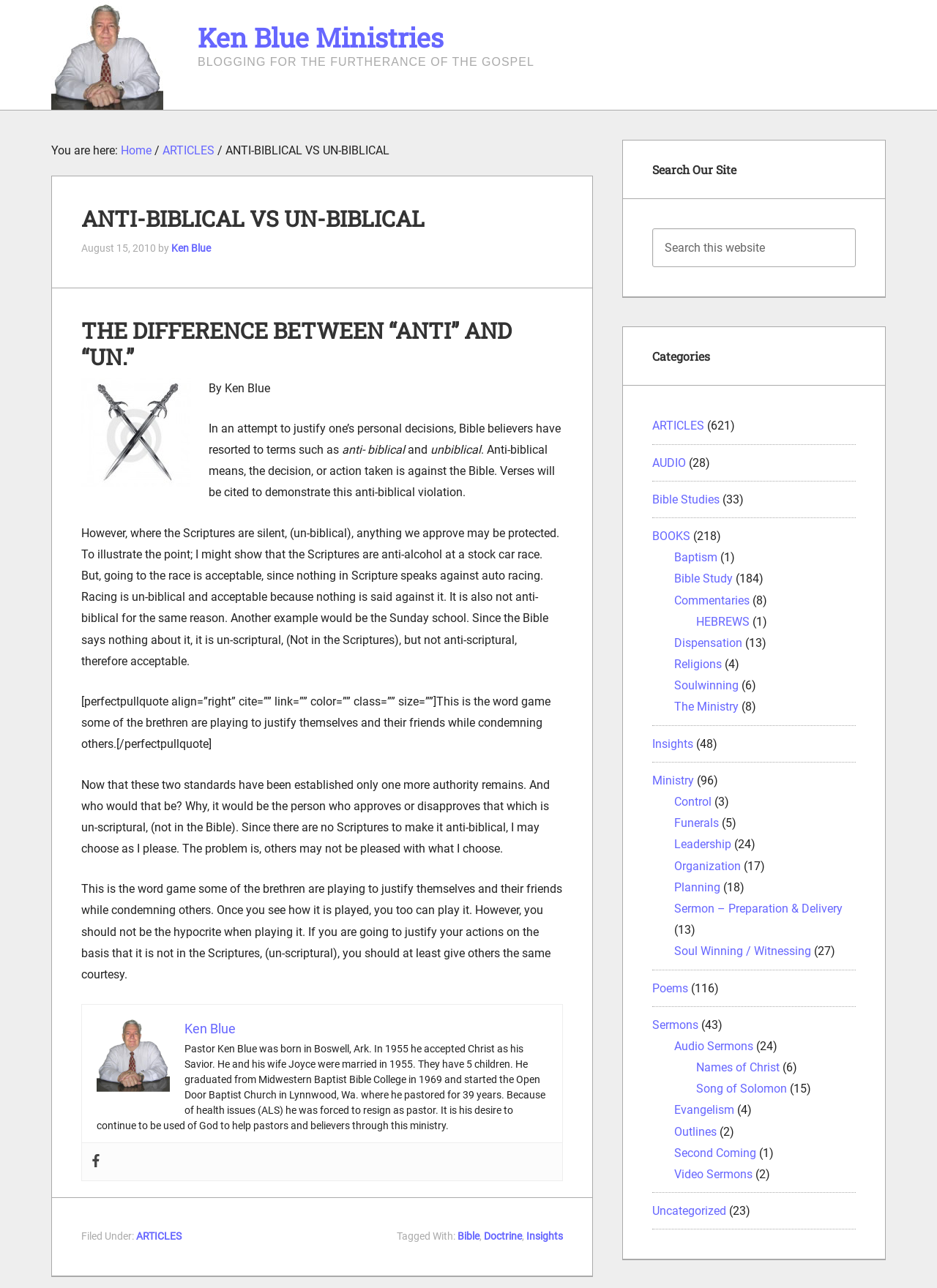Respond with a single word or phrase to the following question: What is the name of the author of the article?

Ken Blue